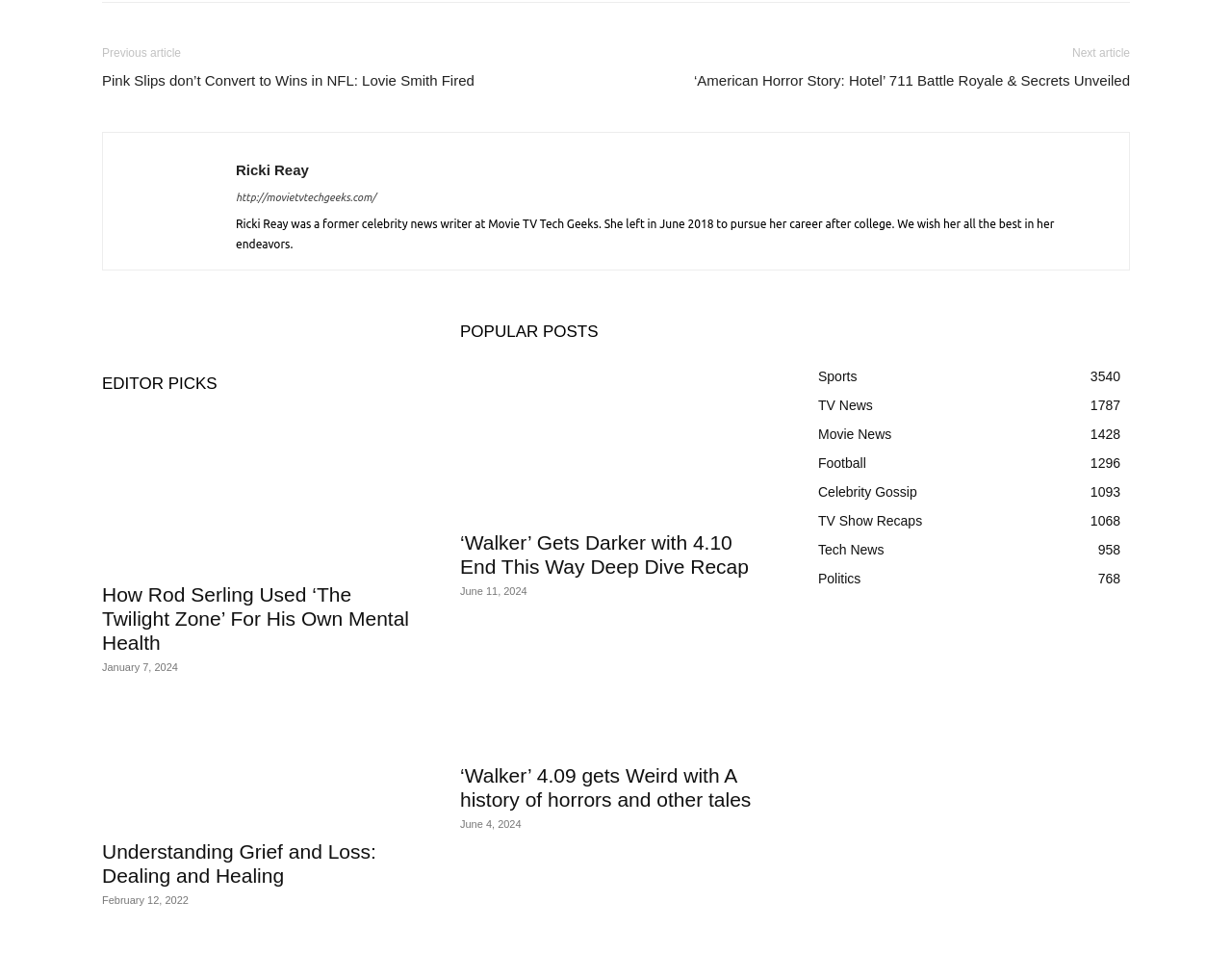Based on the image, provide a detailed response to the question:
What is the category with the most posts?

The answer can be found by looking at the 'POPULAR CATEGORY' section, where the link 'Sports 3540' has the highest number, indicating that Sports is the category with the most posts.